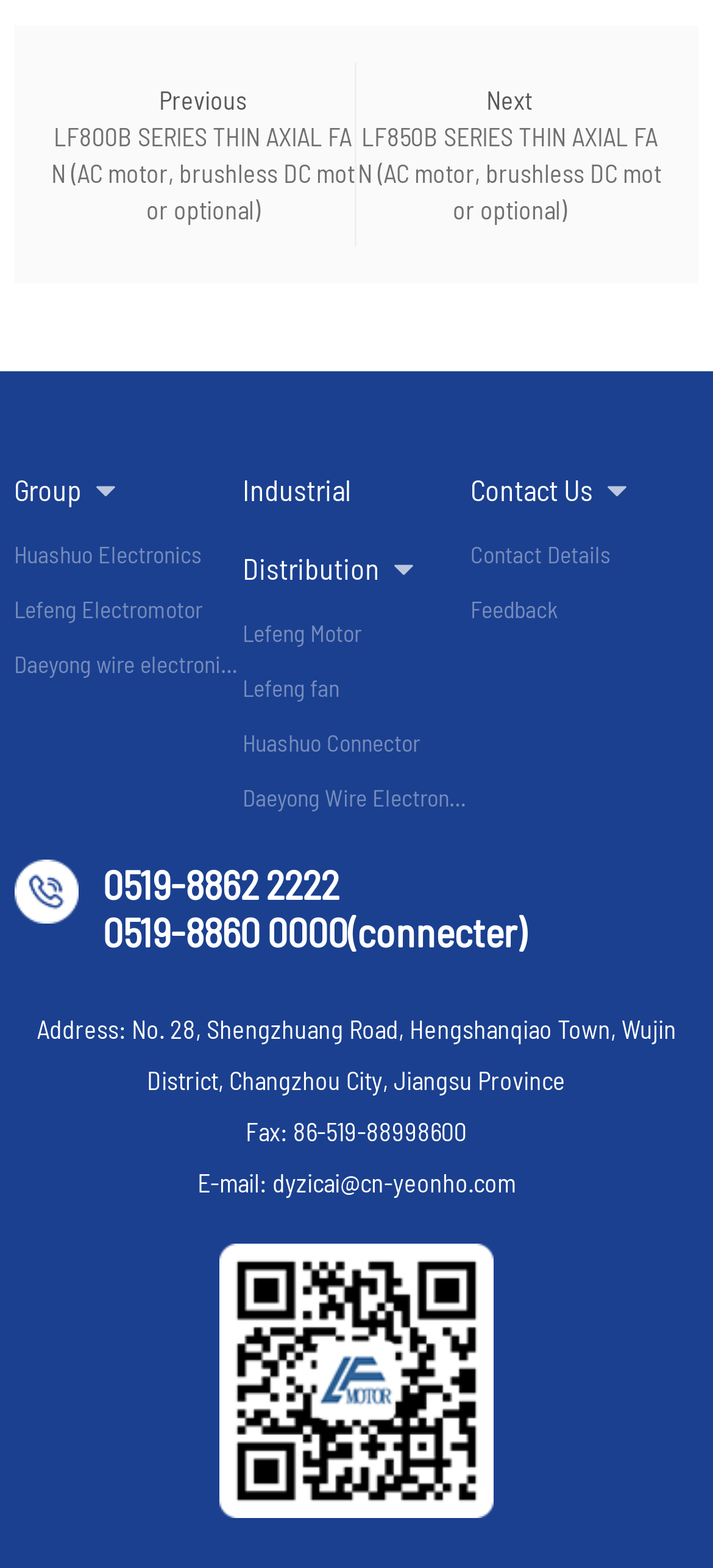Find the bounding box coordinates of the element to click in order to complete the given instruction: "View the 'Industrial Distribution' page."

[0.34, 0.301, 0.532, 0.373]